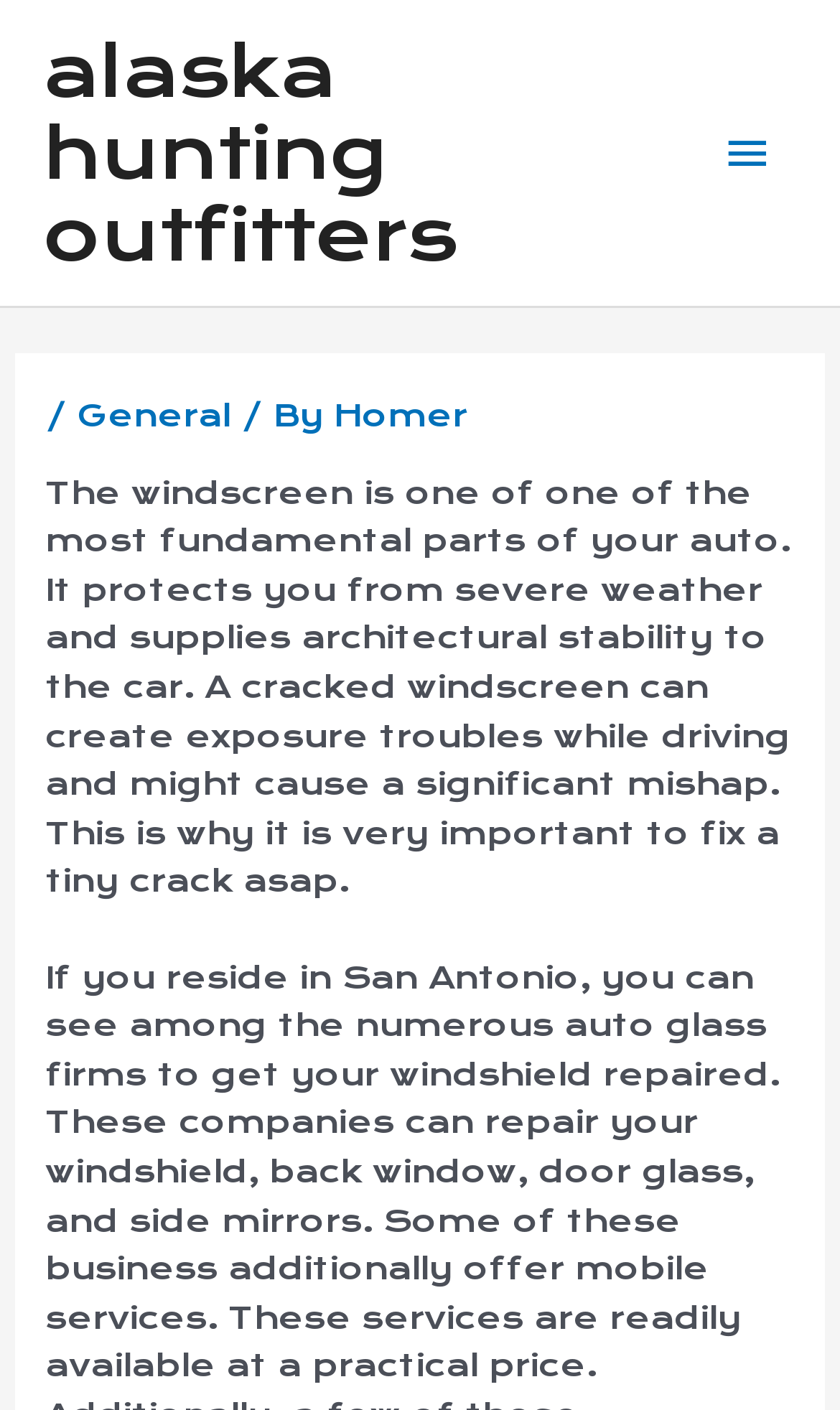What is the purpose of the windshield?
Using the visual information from the image, give a one-word or short-phrase answer.

Protects from weather and provides stability